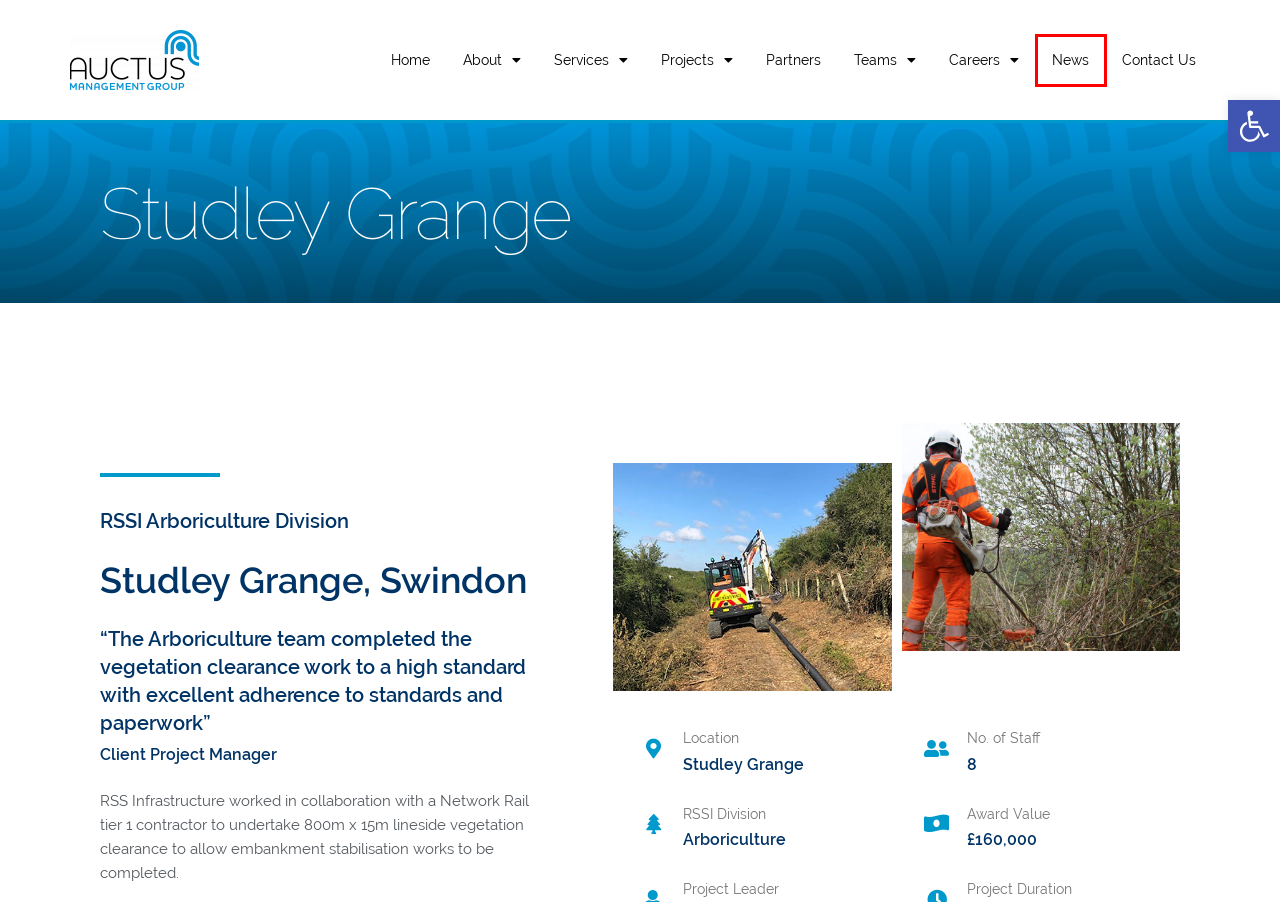Analyze the screenshot of a webpage featuring a red rectangle around an element. Pick the description that best fits the new webpage after interacting with the element inside the red bounding box. Here are the candidates:
A. Privacy Policy - Auctus Management Group
B. Home - Auctus Management Group
C. Contact Auctus Management Group
D. Group Projects - Auctus Management Group
E. Hinkley Point C Project - Auctus Management Group
F. Our Partners - Auctus Management Group
G. News - Auctus Management Group
H. Leadership Team - Auctus Management Group

G